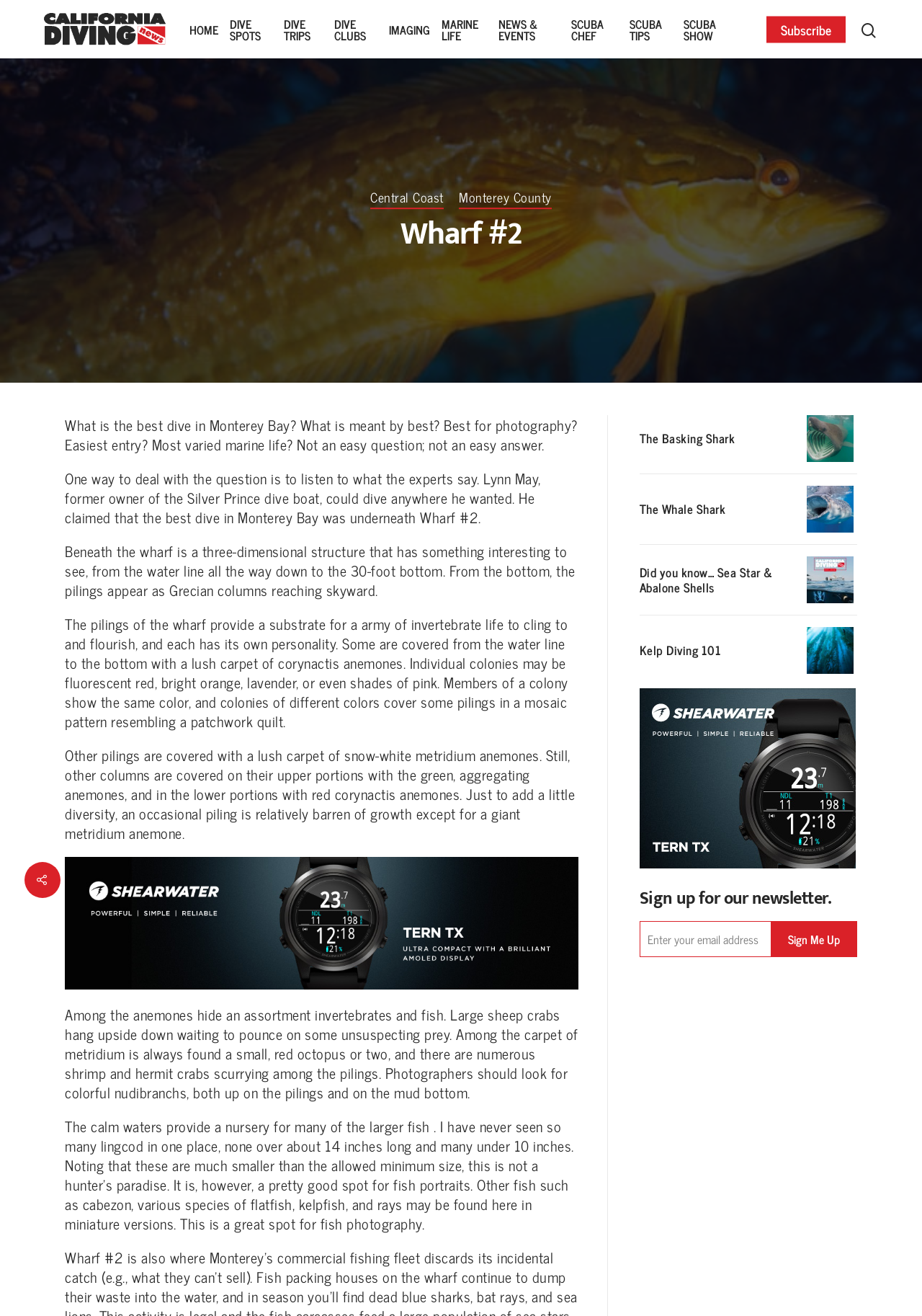Create a detailed description of the webpage's content and layout.

This webpage is about California Diving News, specifically focusing on Wharf #2 in Monterey Bay. At the top, there is a search bar with a placeholder text "Search" and a hint "Hit enter to search or ESC to close". On the top-right corner, there is a logo of California Diving News, which is an image with a link to the homepage. Below the logo, there are several navigation links, including "HOME", "DIVE SPOTS", "DIVE TRIPS", and more.

The main content of the page is divided into sections. The first section has a heading "Wharf #2" and a series of paragraphs describing the best dive spot in Monterey Bay. The text explains that Wharf #2 is considered one of the best dive spots due to its unique three-dimensional structure and diverse marine life. The paragraphs are accompanied by a link to "Shearwater TERN" with an associated image.

Below the main content, there are several links to related articles, including "The Basking Shark", "The Whale Shark", and "Kelp Diving 101". On the right side of the page, there is a section to sign up for a newsletter, with a heading "Sign up for our newsletter" and a text box to enter an email address. A "Sign Me Up" button is located below the text box.

Throughout the page, there are a total of 11 links to other articles or sections, 2 images, 2 text boxes, 1 button, and 1 search bar. The overall layout is organized, with clear headings and concise text.